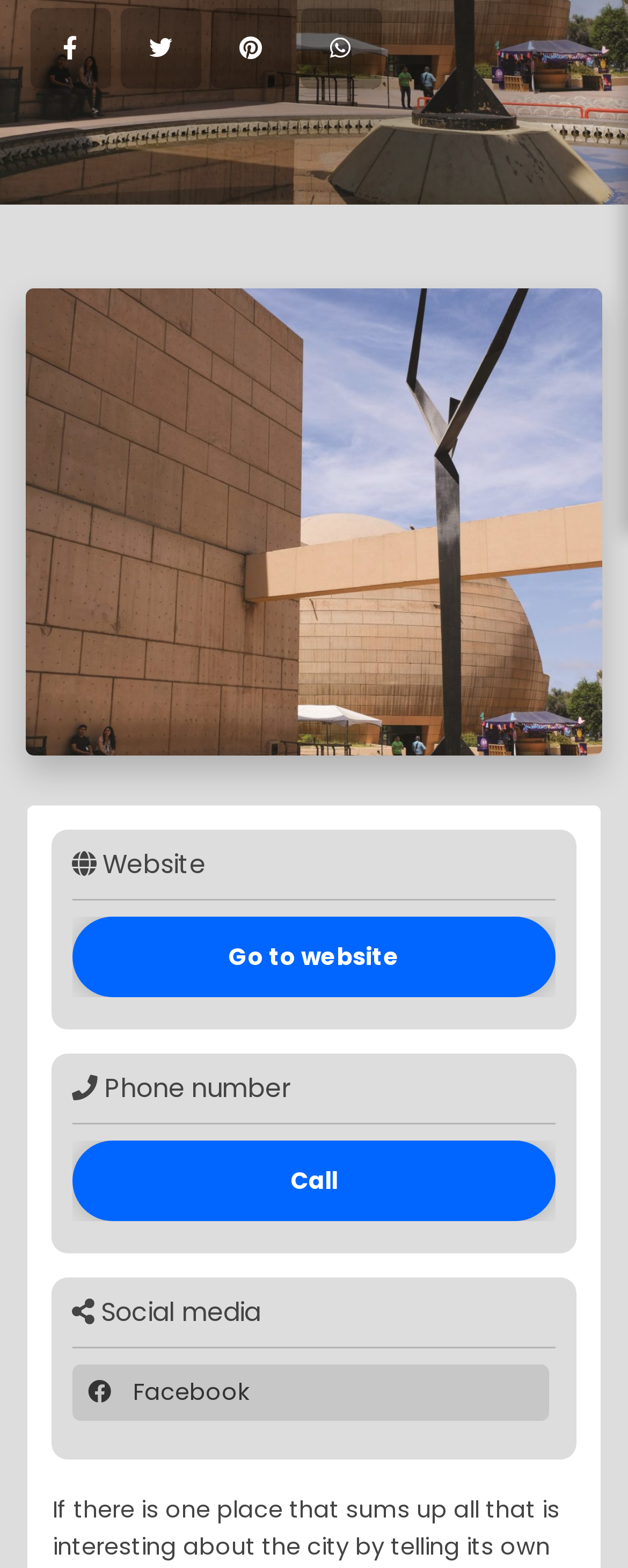Calculate the bounding box coordinates of the UI element given the description: "Go to website".

[0.115, 0.584, 0.885, 0.636]